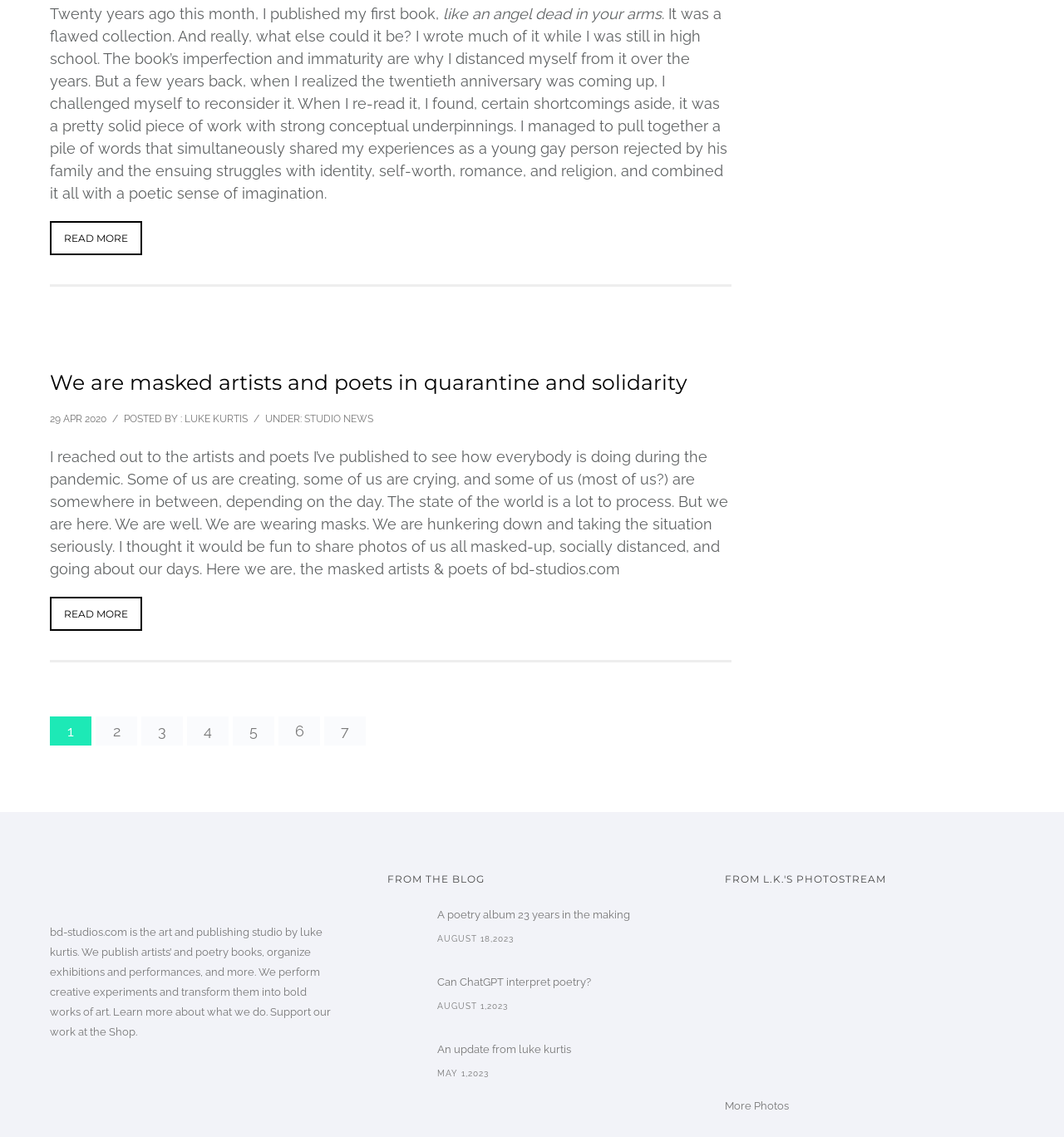Locate the bounding box of the UI element with the following description: "at the Shop".

[0.073, 0.902, 0.127, 0.913]